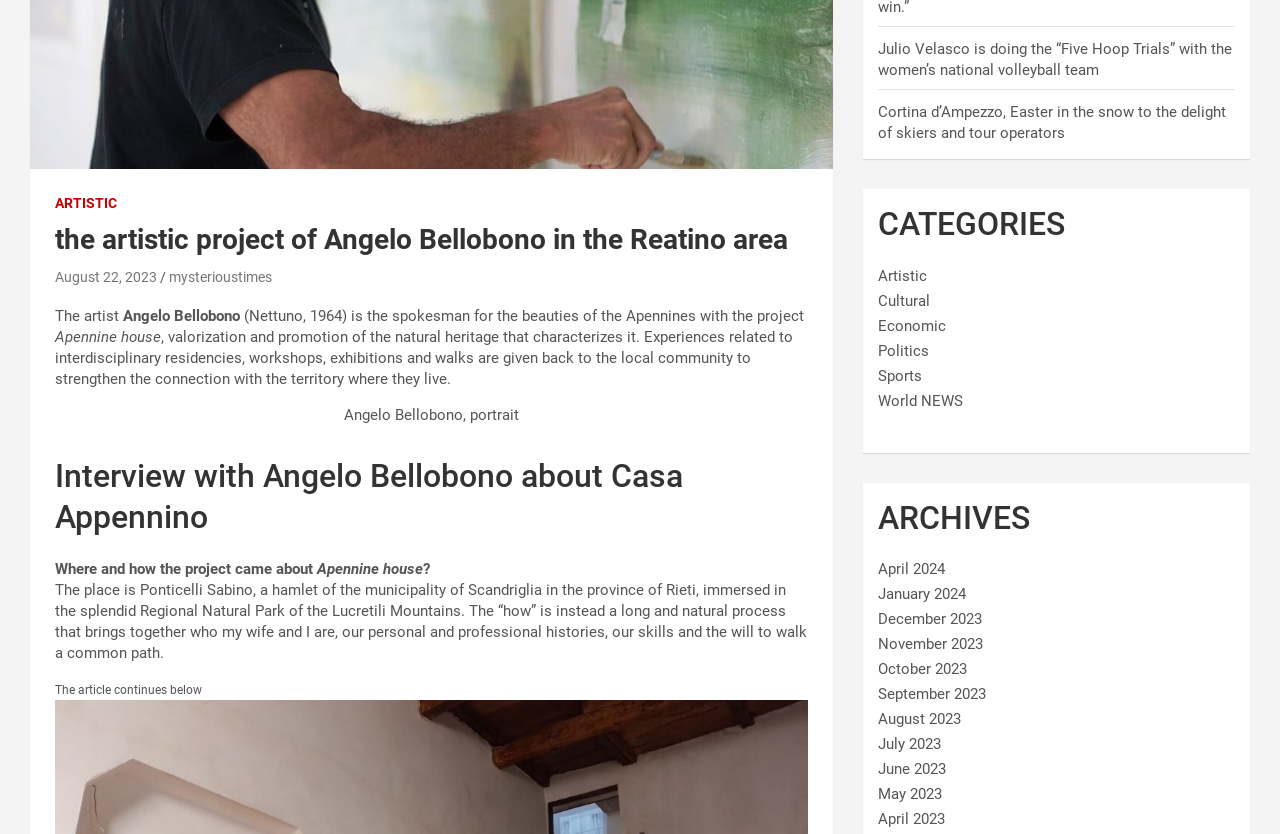Please determine the bounding box coordinates for the element with the description: "Current Issue".

None